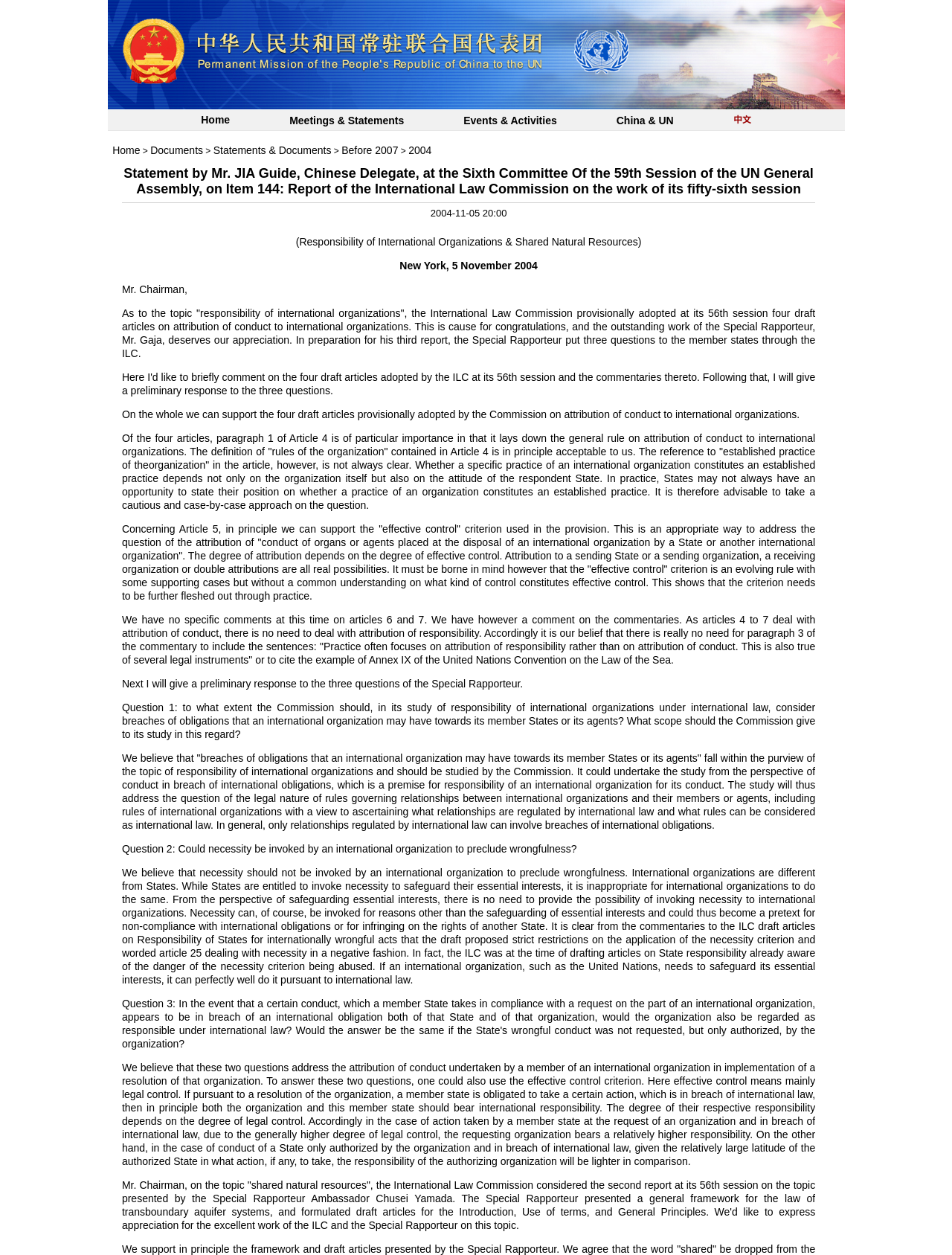Determine the bounding box of the UI element mentioned here: "Statements & Documents". The coordinates must be in the format [left, top, right, bottom] with values ranging from 0 to 1.

[0.224, 0.115, 0.348, 0.124]